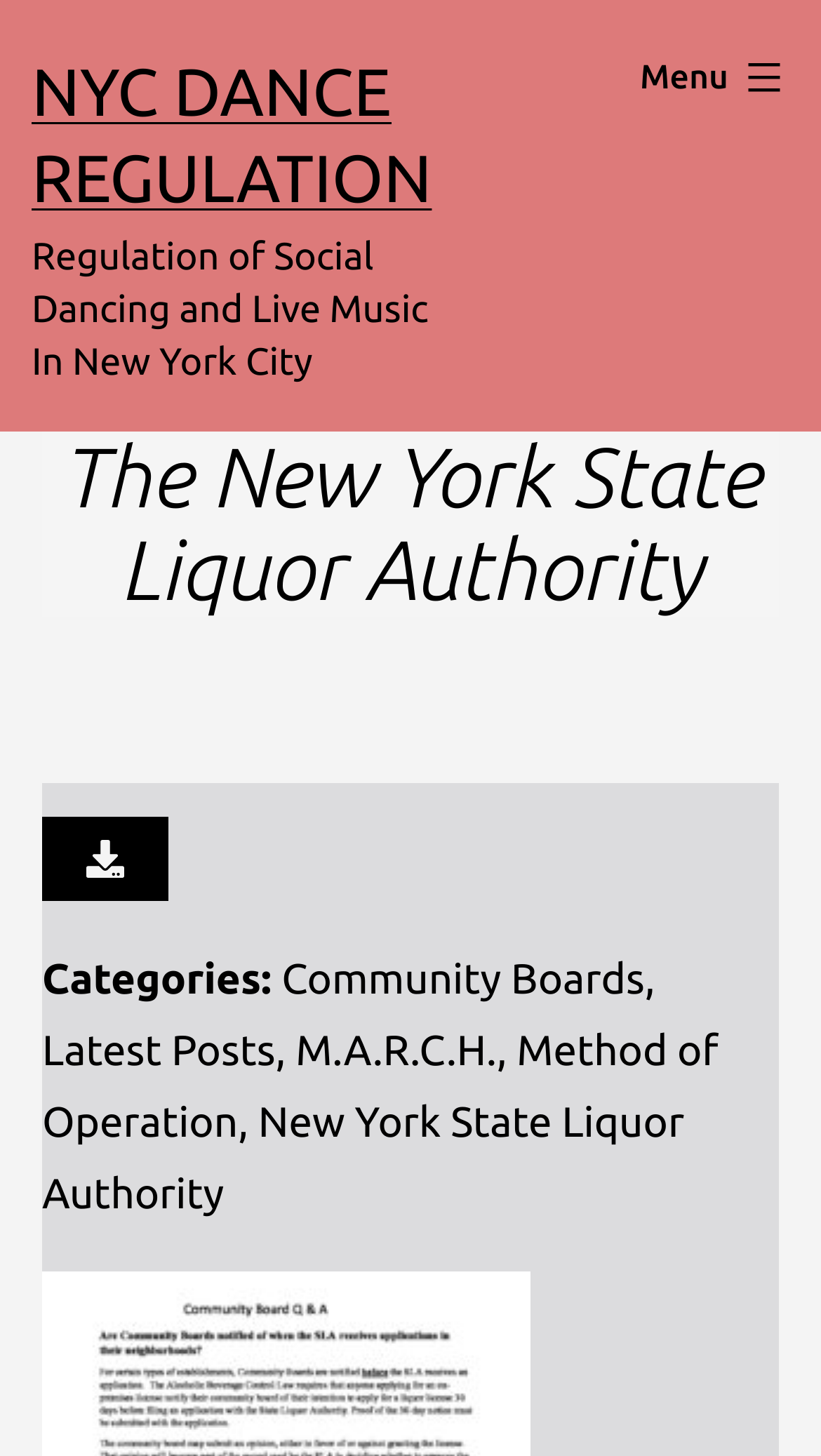Please determine the heading text of this webpage.

The New York State Liquor Authority